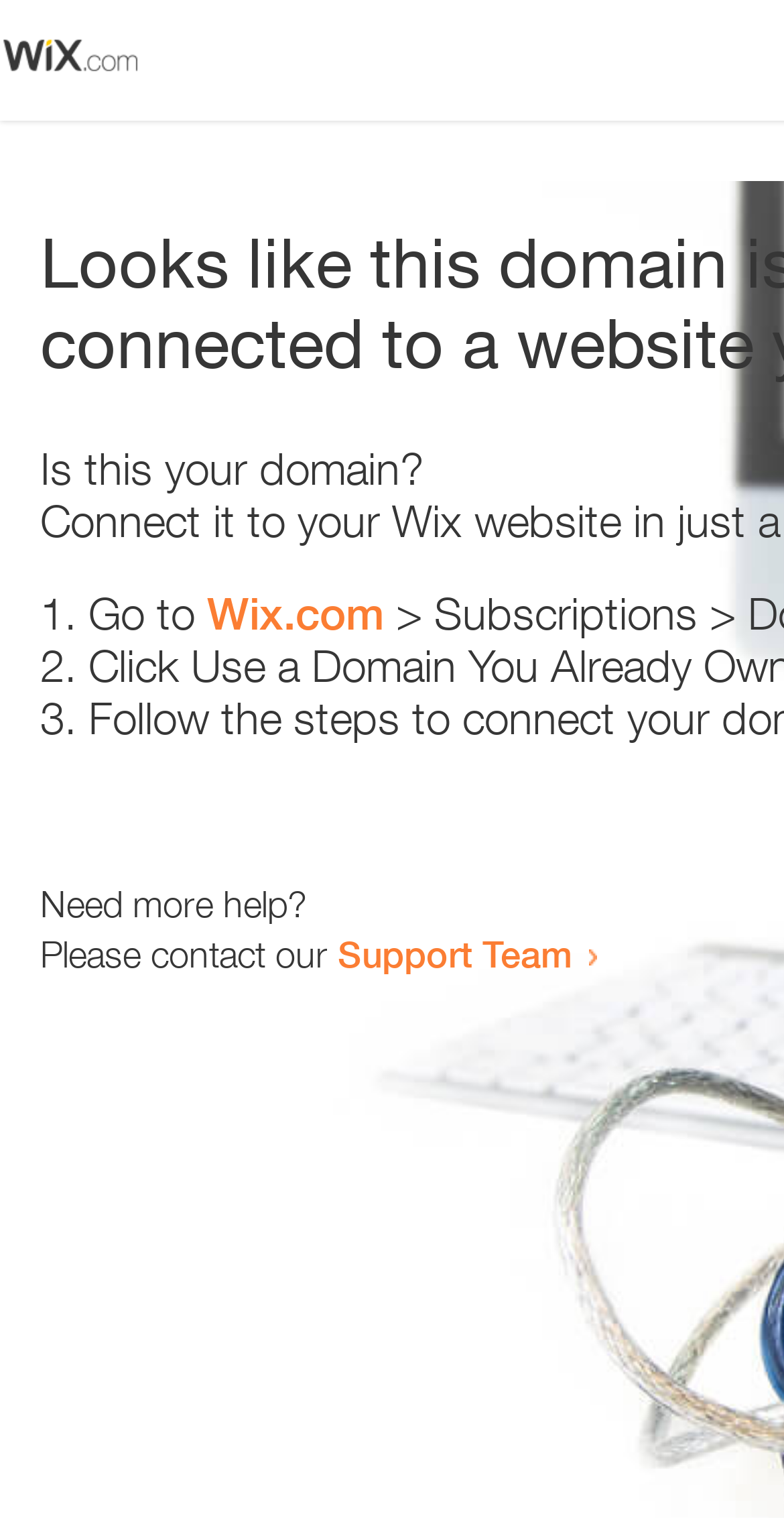What is the link in the first list item?
Using the visual information, reply with a single word or short phrase.

Wix.com